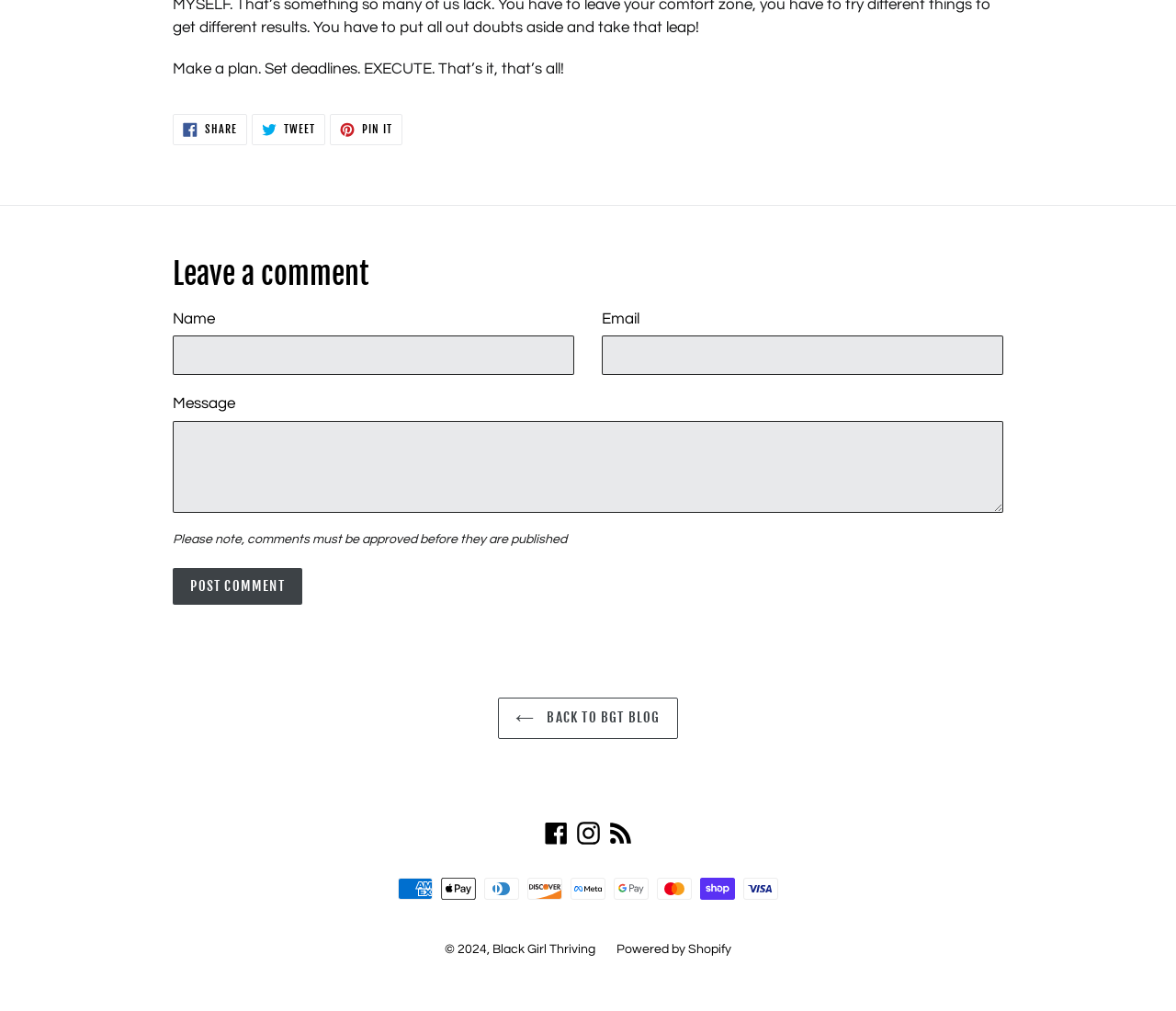Identify the bounding box of the HTML element described here: "Black Girl Thriving". Provide the coordinates as four float numbers between 0 and 1: [left, top, right, bottom].

[0.419, 0.933, 0.509, 0.945]